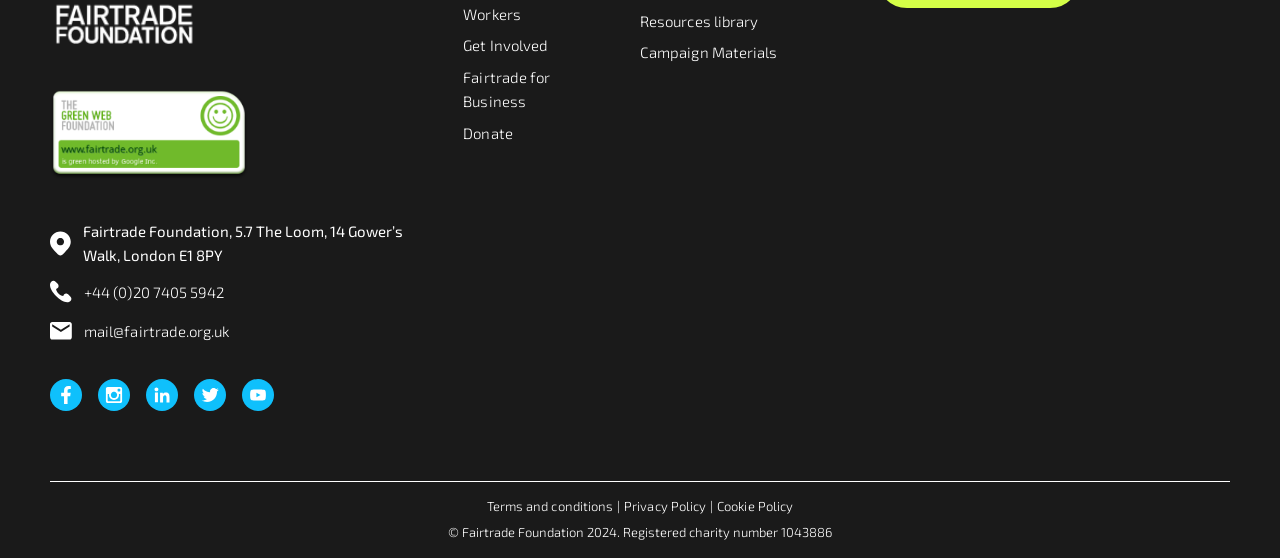Locate the bounding box coordinates of the element I should click to achieve the following instruction: "Visit Fairtrade Foundation's Facebook page".

[0.039, 0.678, 0.064, 0.736]